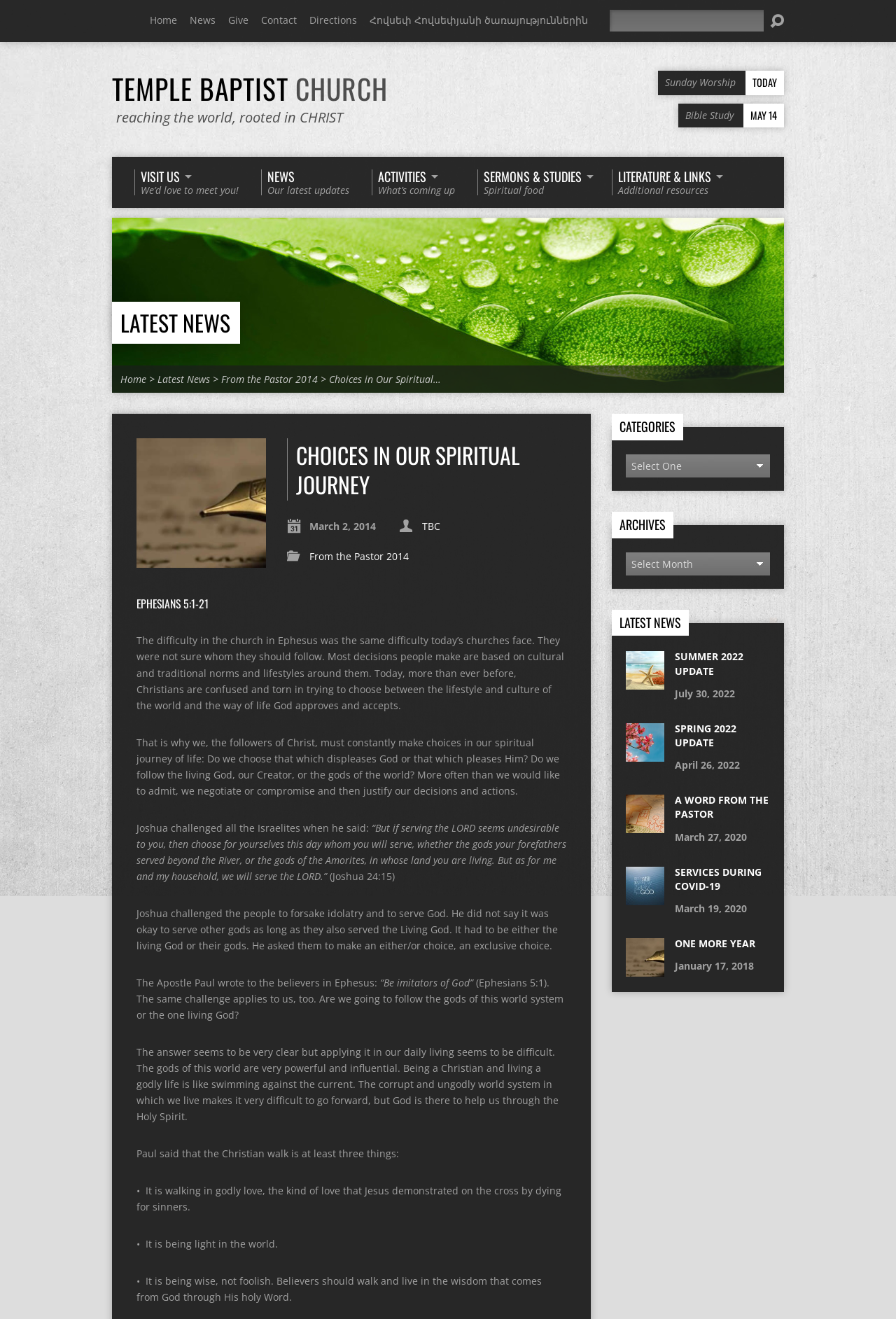Please locate the bounding box coordinates of the element's region that needs to be clicked to follow the instruction: "search for something". The bounding box coordinates should be provided as four float numbers between 0 and 1, i.e., [left, top, right, bottom].

[0.68, 0.007, 0.852, 0.024]